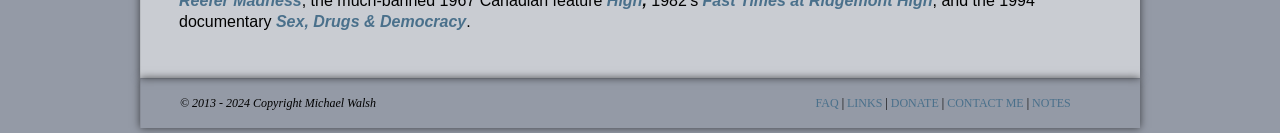Refer to the element description LINKS and identify the corresponding bounding box in the screenshot. Format the coordinates as (top-left x, top-left y, bottom-right x, bottom-right y) with values in the range of 0 to 1.

[0.662, 0.723, 0.689, 0.828]